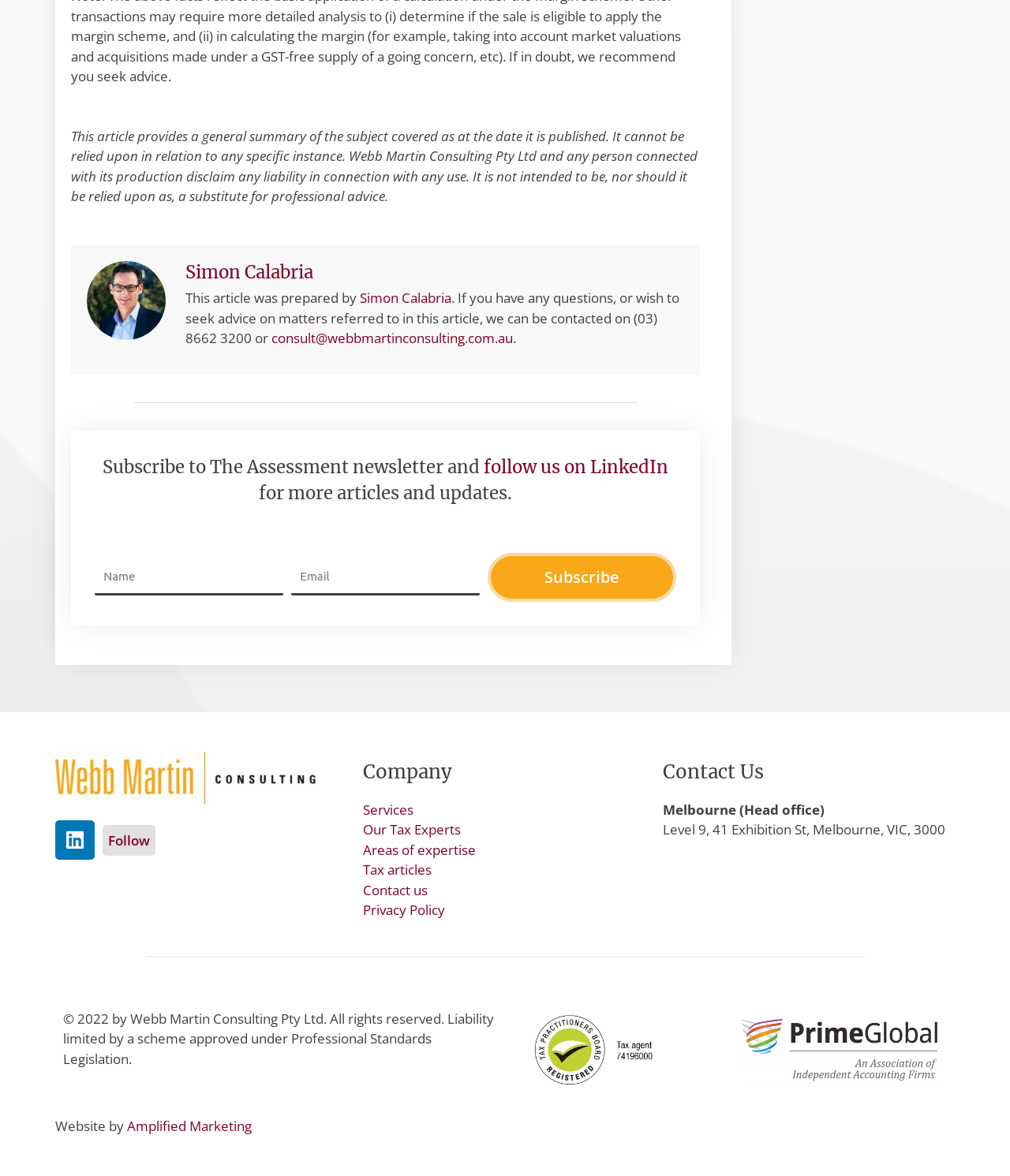Find the bounding box coordinates of the element to click in order to complete this instruction: "Enter your email address". The bounding box coordinates must be four float numbers between 0 and 1, denoted as [left, top, right, bottom].

[0.288, 0.475, 0.475, 0.506]